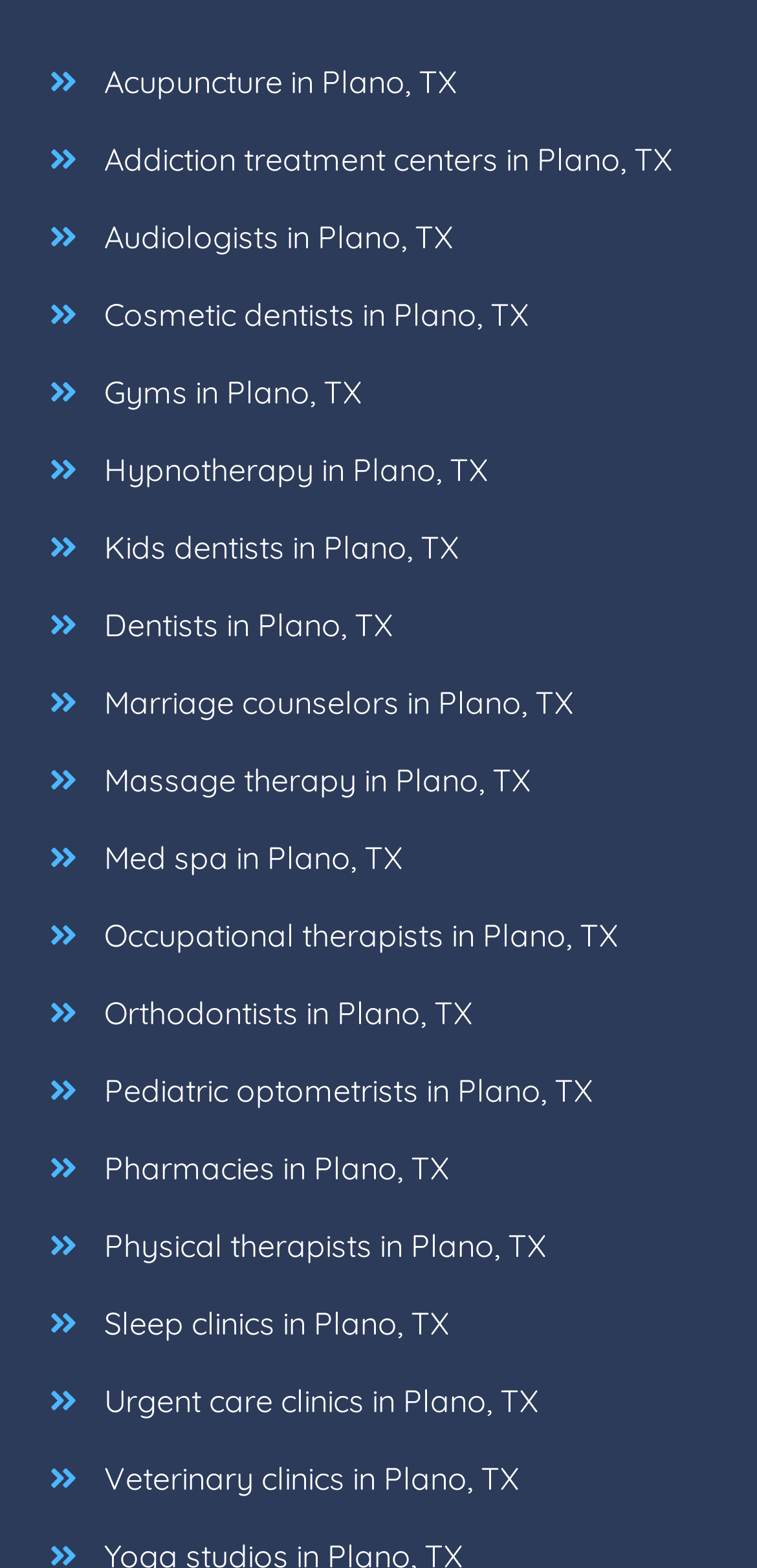What is the location of the services listed on this webpage?
Give a detailed explanation using the information visible in the image.

Each link listed on the webpage includes the location 'Plano, TX', indicating that all the health and wellness services listed are located in Plano, Texas.